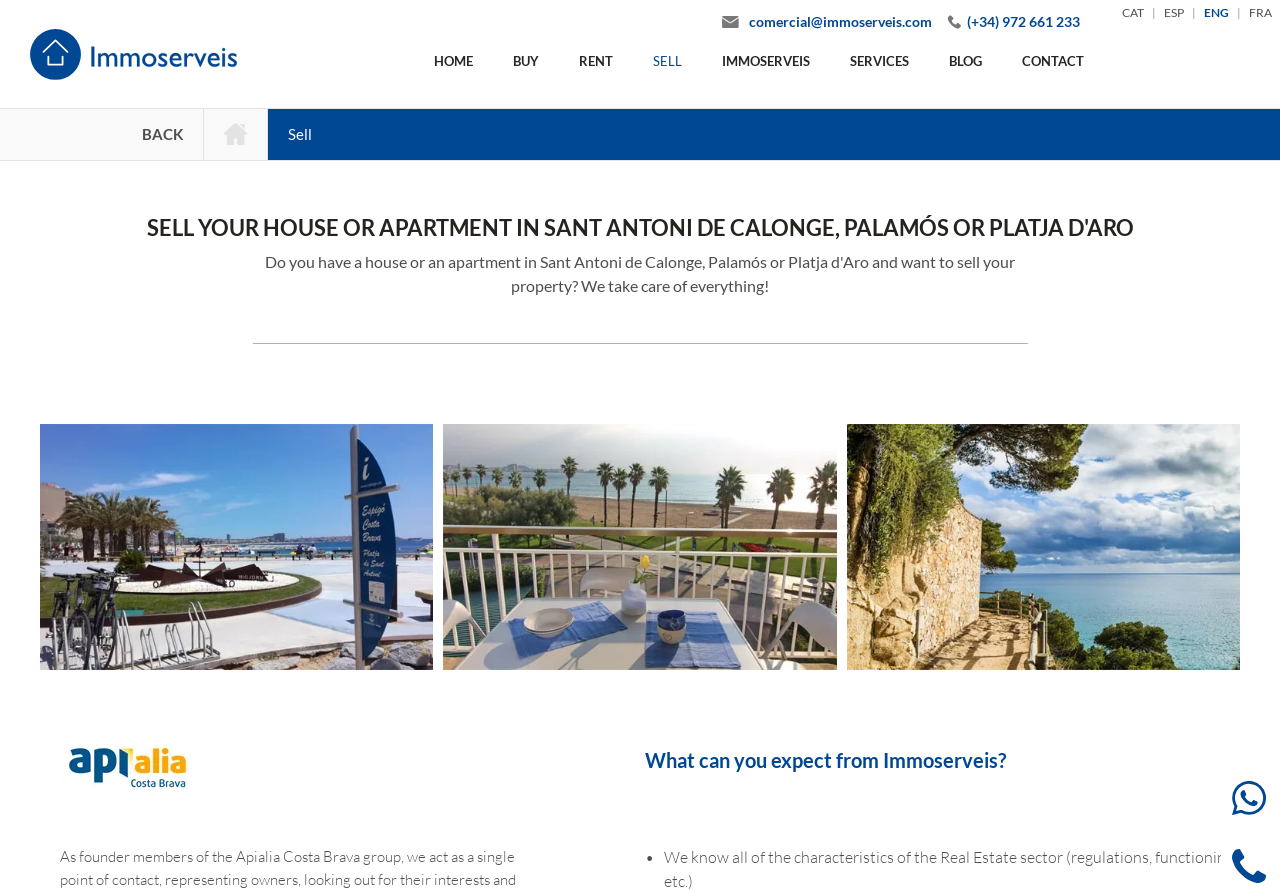Show the bounding box coordinates of the element that should be clicked to complete the task: "Click the CONTACT link".

[0.782, 0.0, 0.862, 0.121]